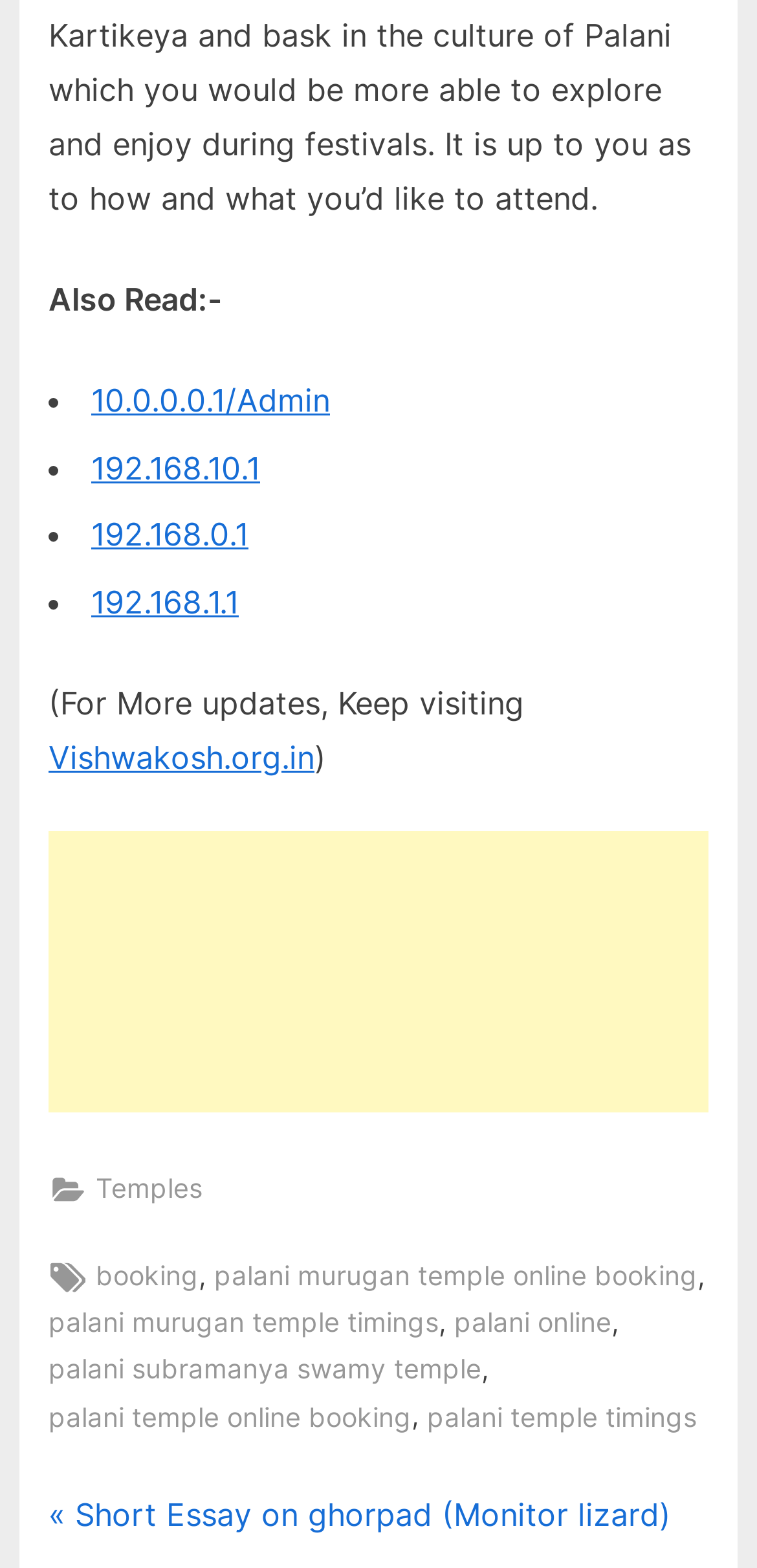What is the URL of the Wifi settings page?
Using the details shown in the screenshot, provide a comprehensive answer to the question.

The URL of the Wifi settings page can be found in the list of links under the 'Also Read:-' section, which is located at the top of the webpage. The link is labeled as '“192.168.0.1 – Wifi settings | Change Password” (Edit)'.